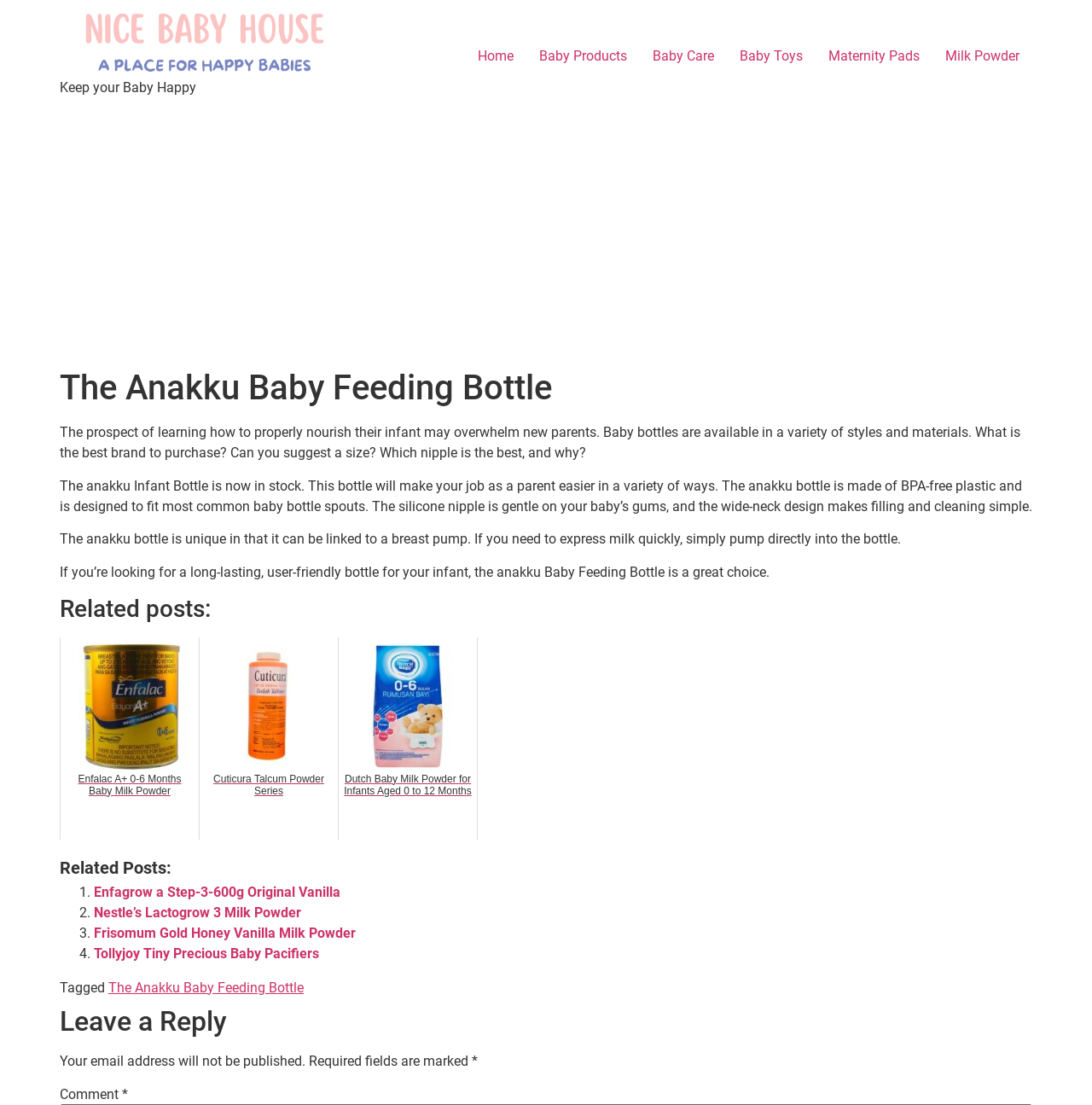Provide the bounding box coordinates in the format (top-left x, top-left y, bottom-right x, bottom-right y). All values are floating point numbers between 0 and 1. Determine the bounding box coordinate of the UI element described as: Baby Products

[0.482, 0.035, 0.586, 0.066]